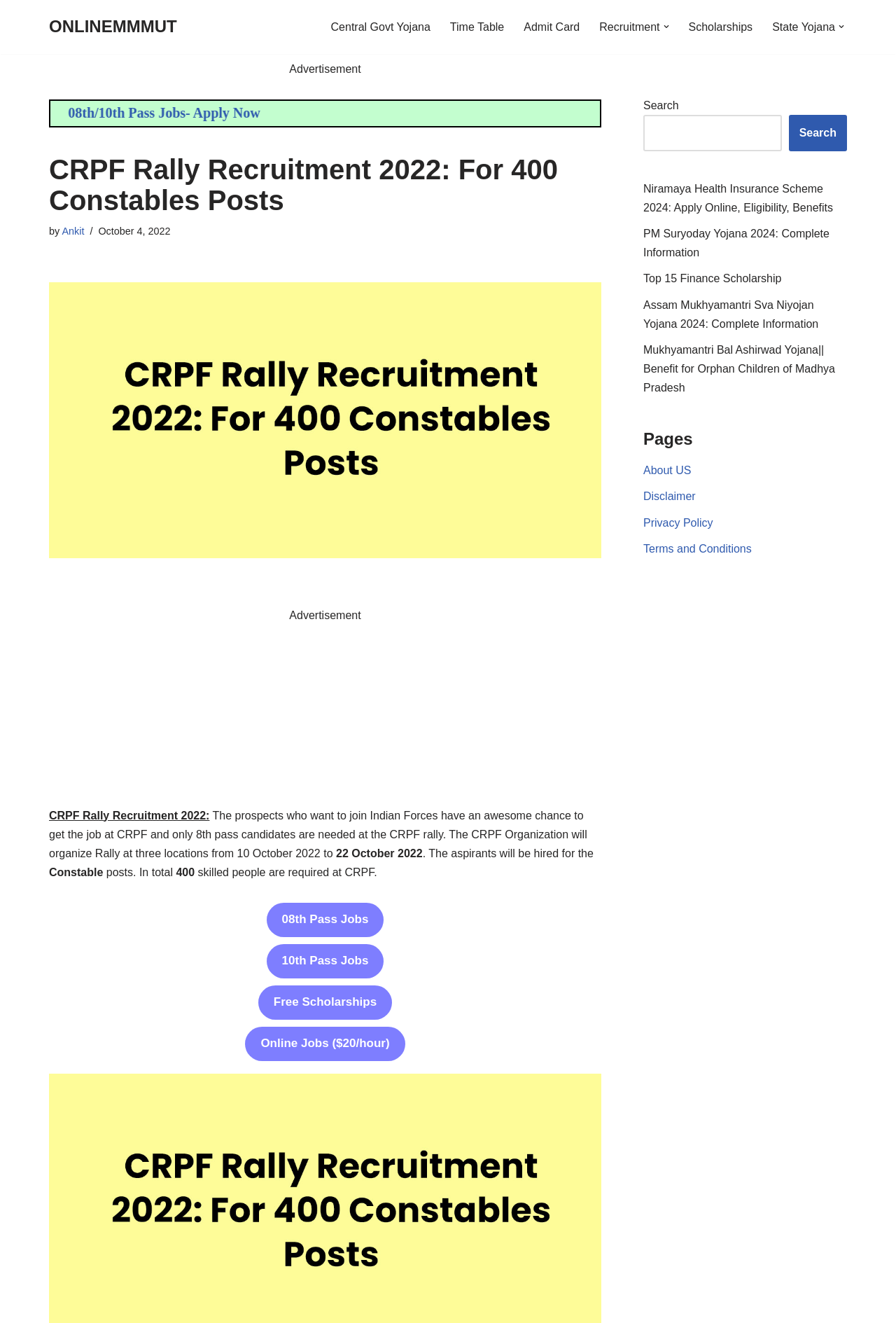Find the bounding box of the UI element described as: "Disclaimer". The bounding box coordinates should be given as four float values between 0 and 1, i.e., [left, top, right, bottom].

[0.718, 0.371, 0.776, 0.38]